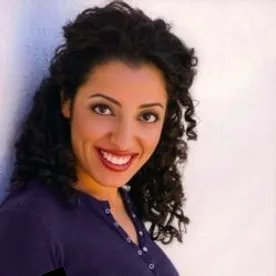Using the details from the image, please elaborate on the following question: What is the background of the image?

The caption describes the background of the image as light and neutral, which suggests that it is not a bold or distracting color, and instead helps to emphasize Denmo Ibrahim's friendly demeanor.